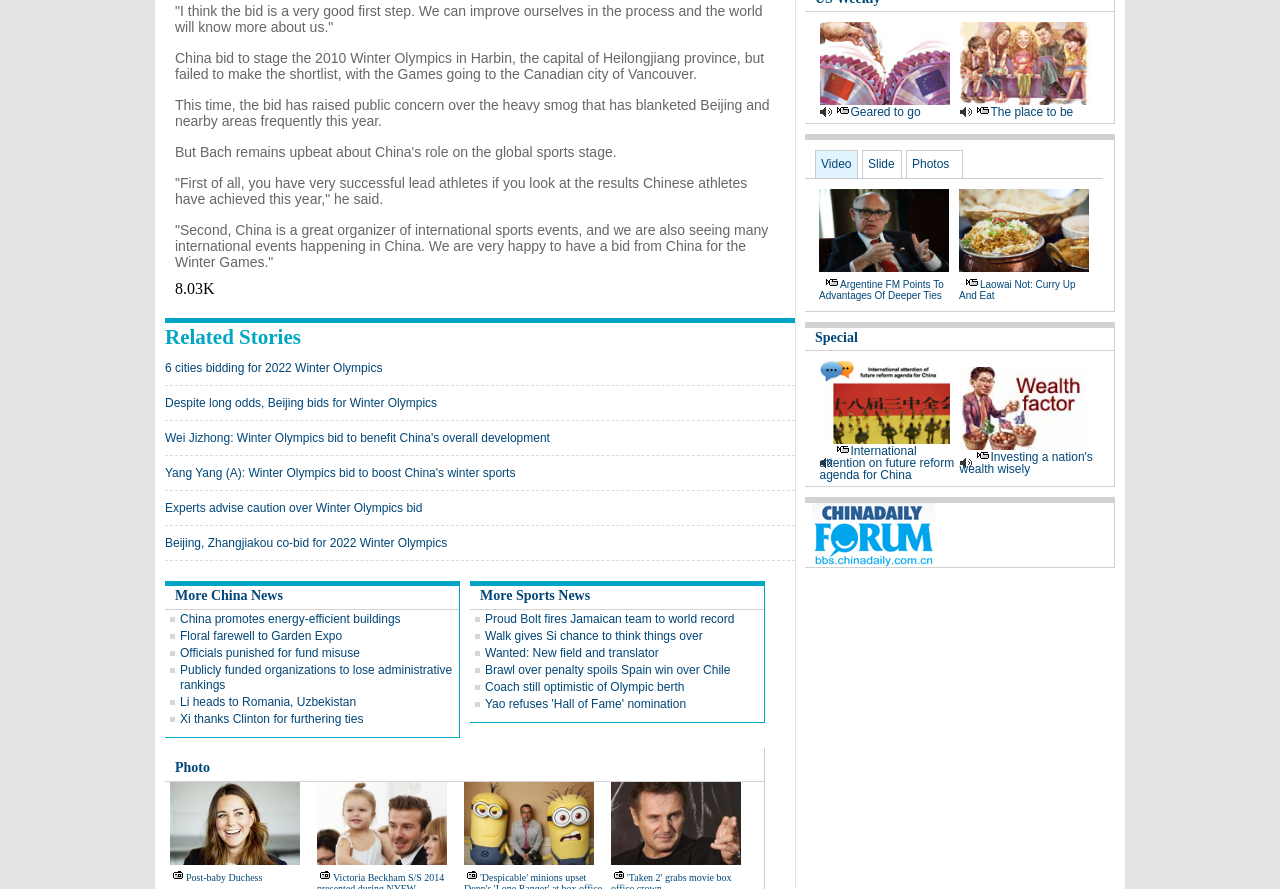For the following element description, predict the bounding box coordinates in the format (top-left x, top-left y, bottom-right x, bottom-right y). All values should be floating point numbers between 0 and 1. Description: The place to be

[0.774, 0.118, 0.838, 0.134]